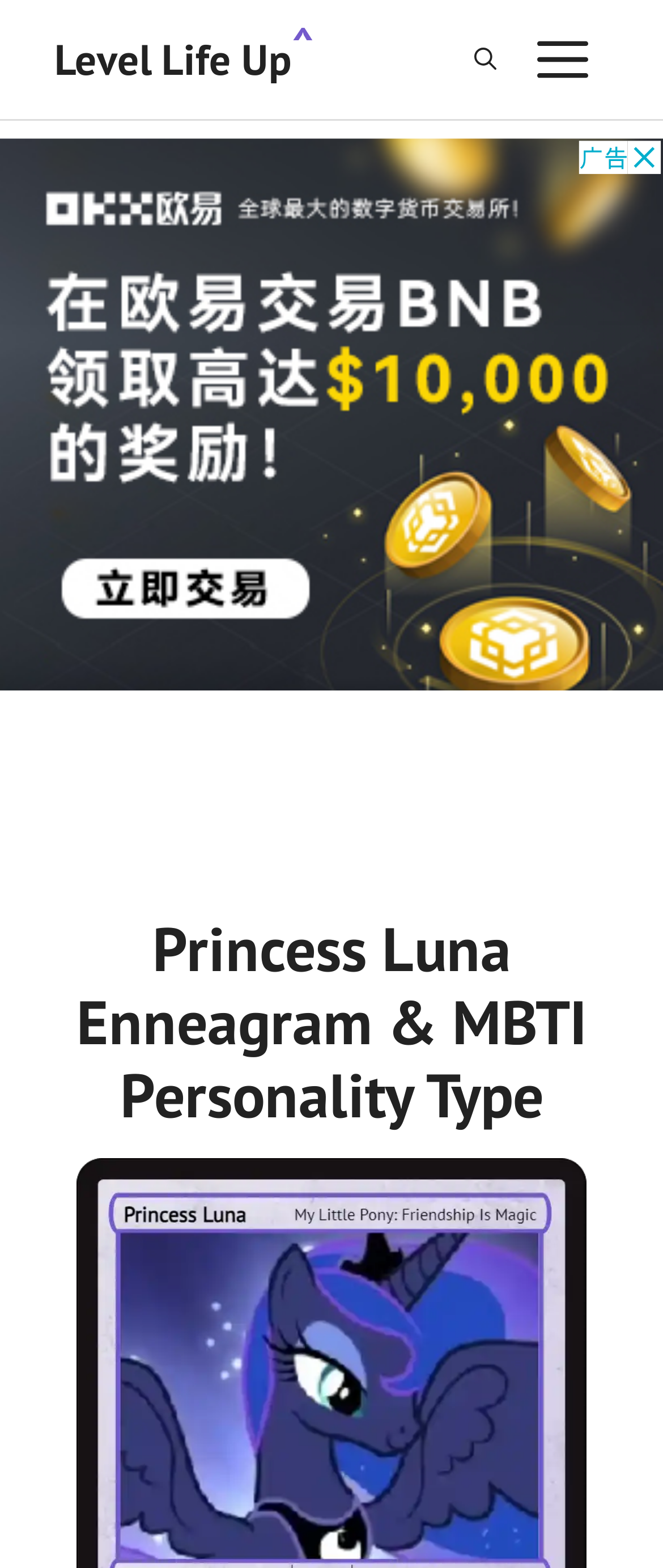Is the menu expanded?
Using the image, respond with a single word or phrase.

No